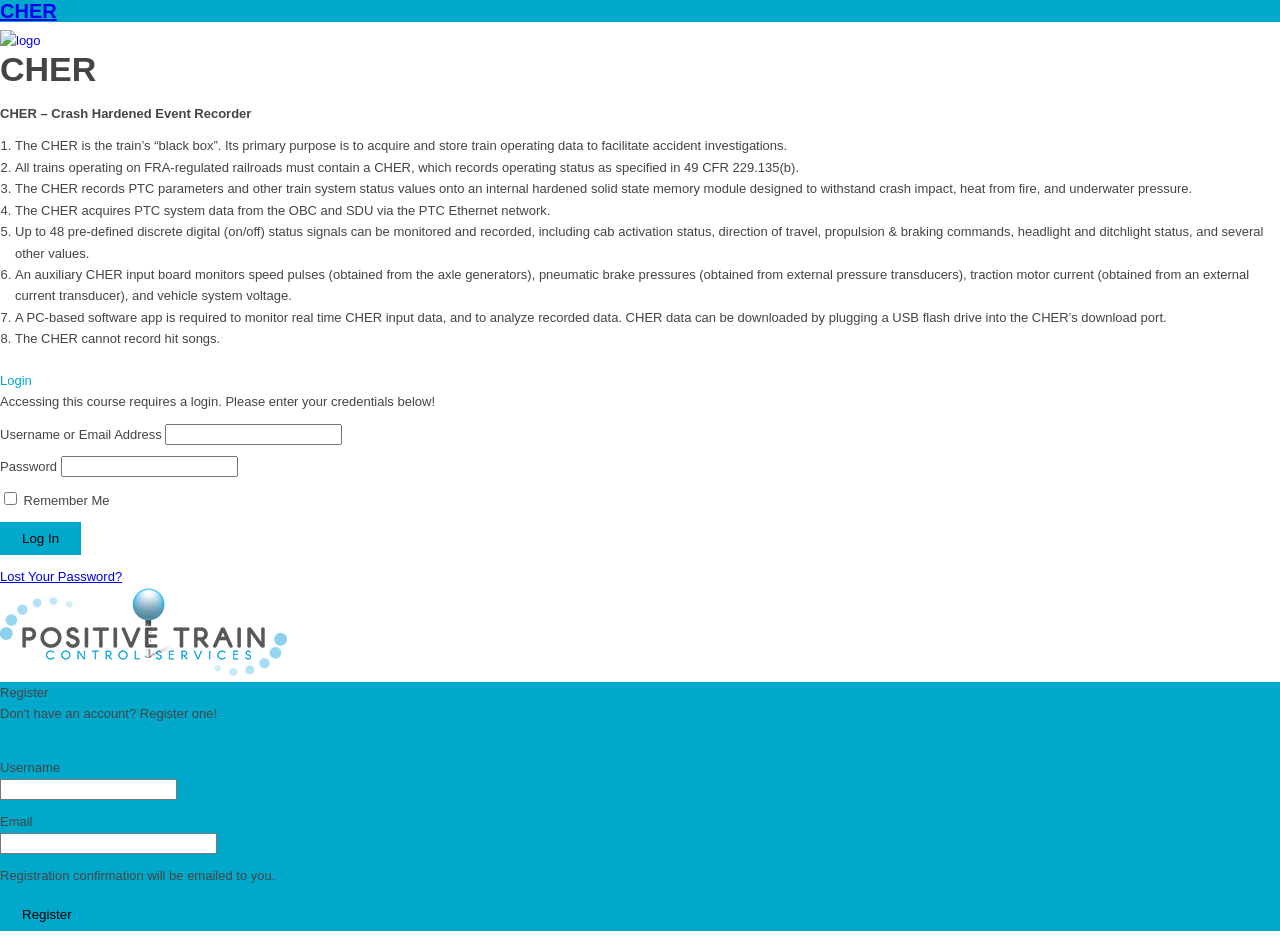Locate the bounding box coordinates of the area that needs to be clicked to fulfill the following instruction: "Click the login button". The coordinates should be in the format of four float numbers between 0 and 1, namely [left, top, right, bottom].

[0.0, 0.553, 0.063, 0.588]